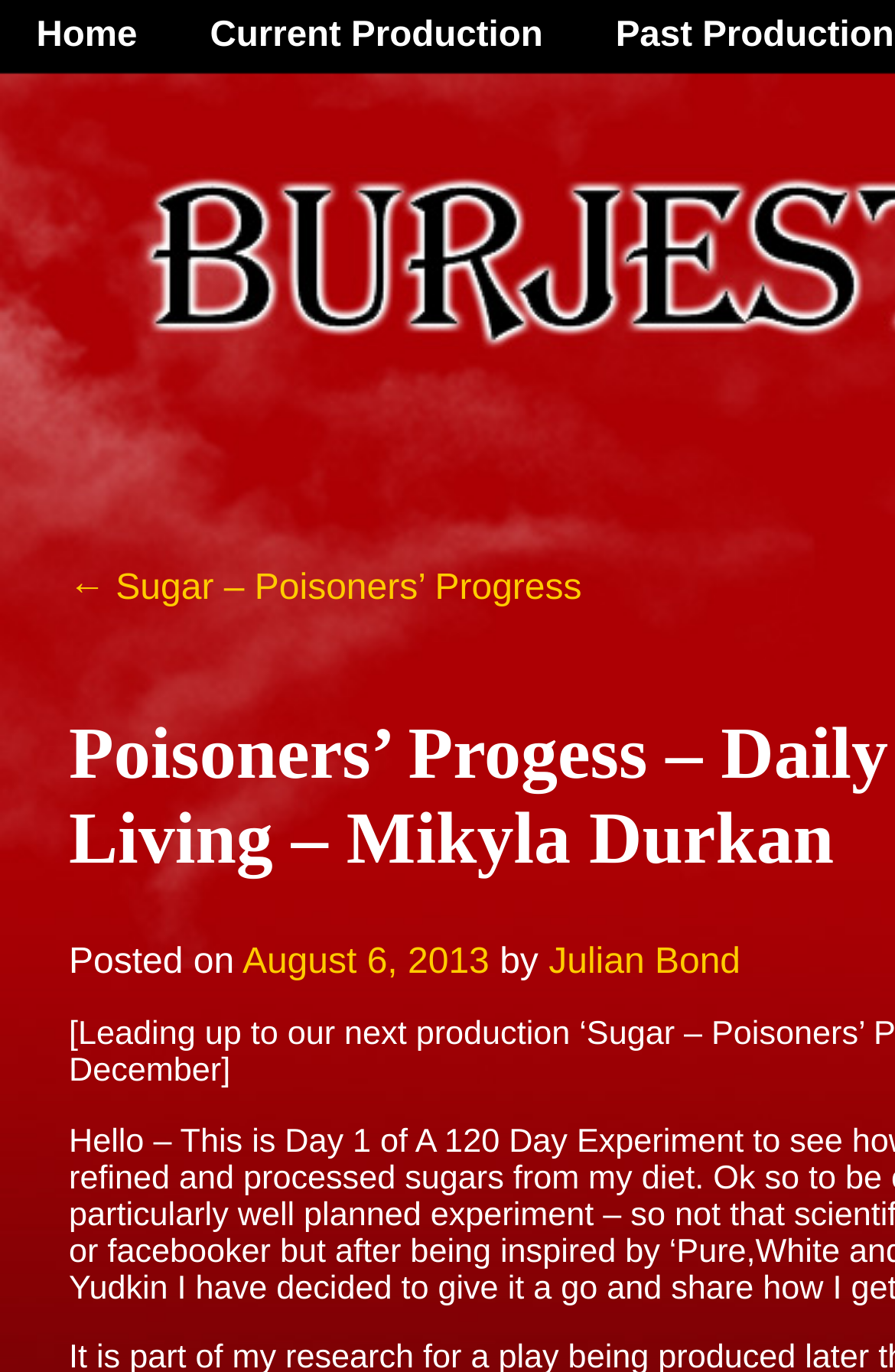Predict the bounding box of the UI element that fits this description: "Current Production".

[0.194, 0.0, 0.647, 0.053]